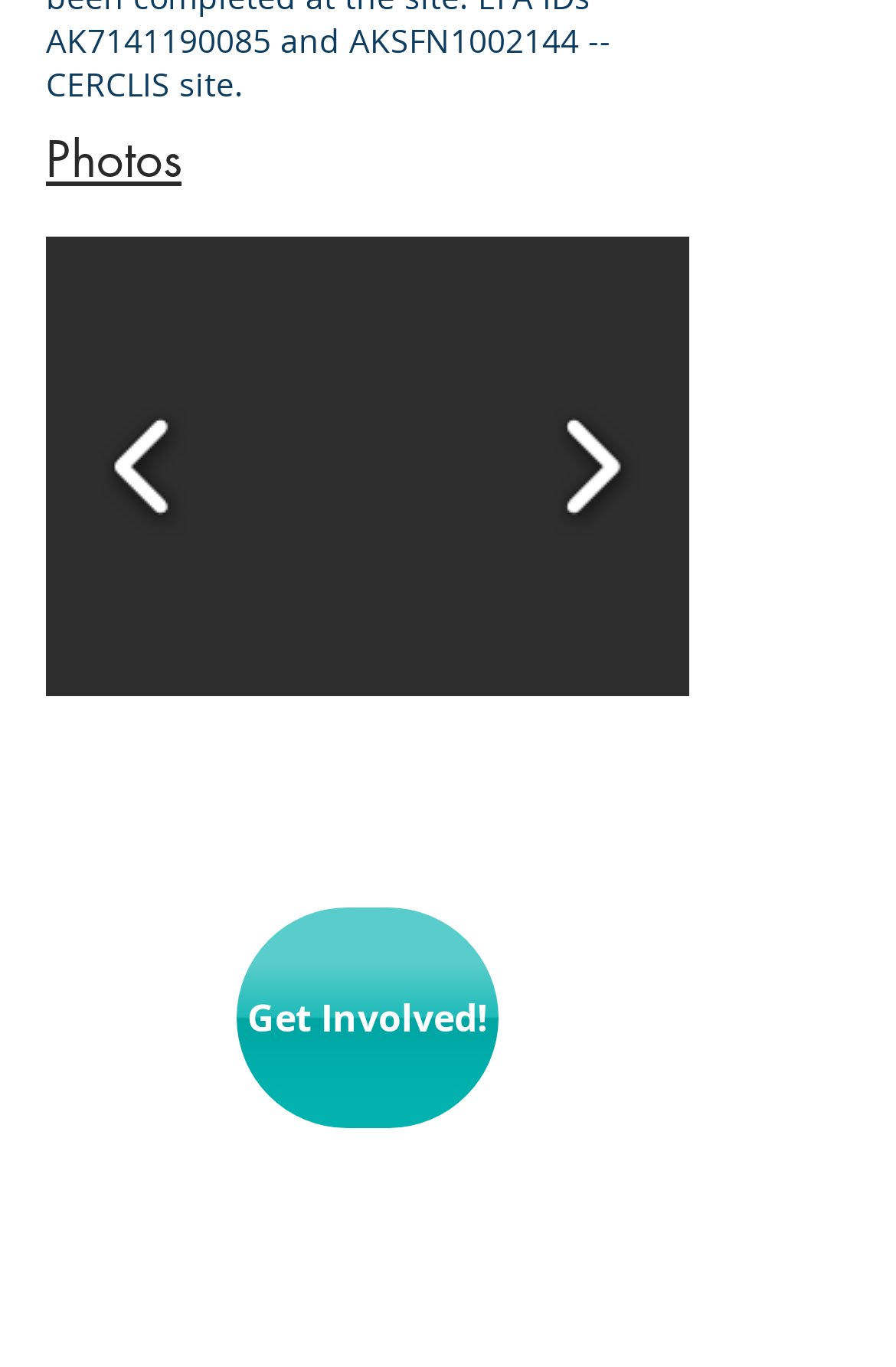What is the purpose of the two buttons in the slide show gallery?
Give a detailed explanation using the information visible in the image.

The two buttons in the slide show gallery, one with a left arrow and the other with a right arrow, are likely used for navigation purposes, allowing users to move forward and backward through the photos in the gallery.